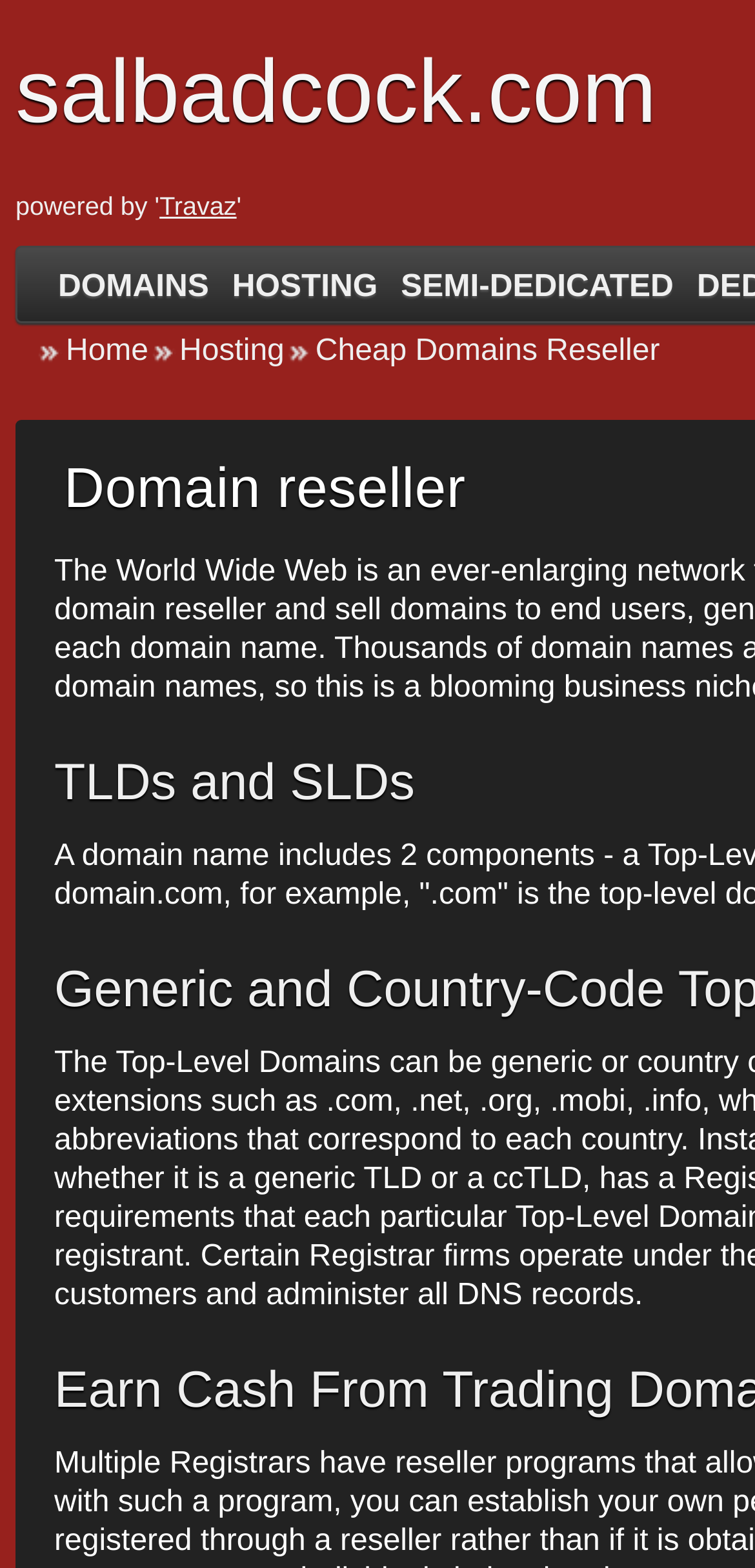What is the name of the website? Please answer the question using a single word or phrase based on the image.

salbadcock.com